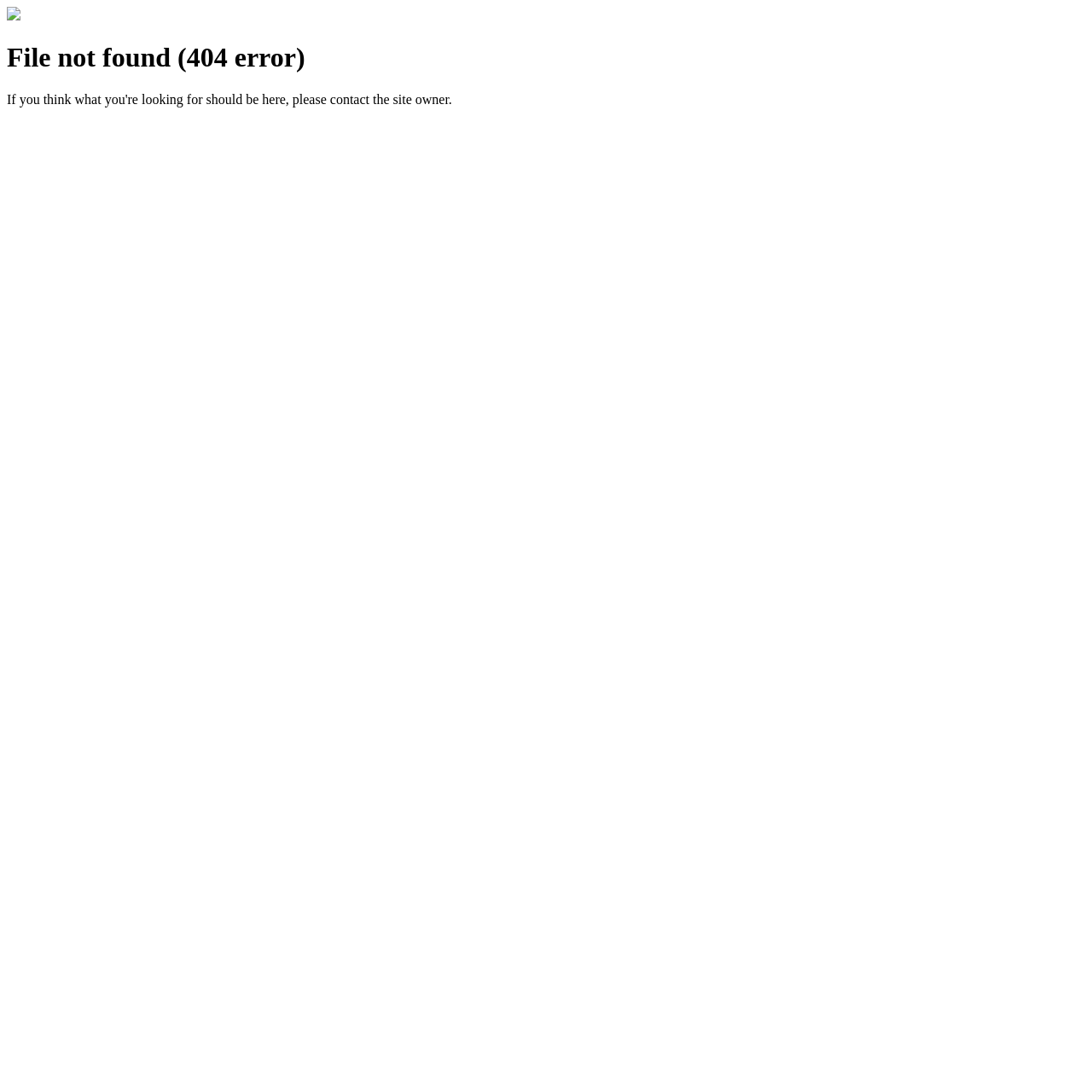What is the main heading of this webpage? Please extract and provide it.

File not found (404 error)